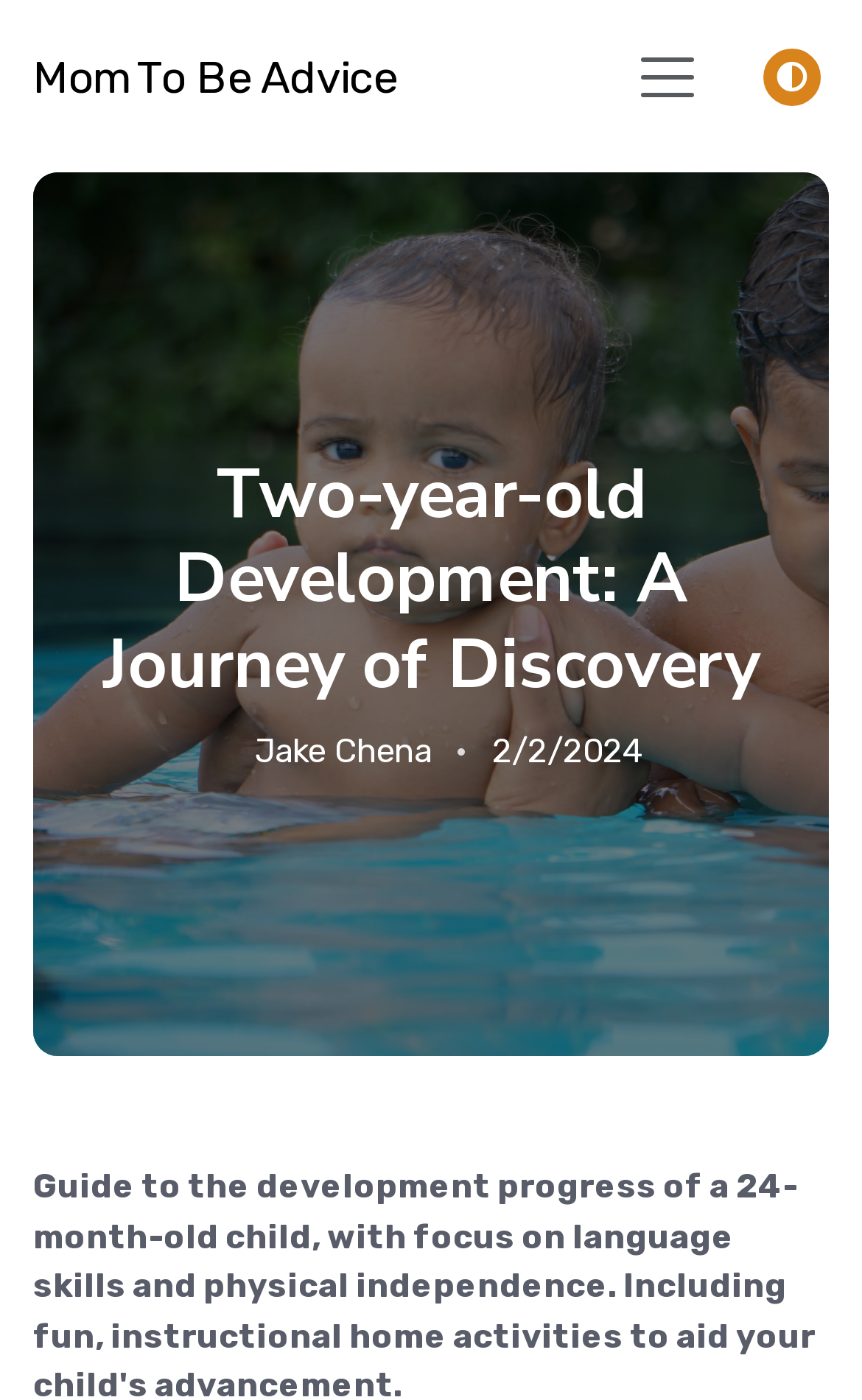Bounding box coordinates should be in the format (top-left x, top-left y, bottom-right x, bottom-right y) and all values should be floating point numbers between 0 and 1. Determine the bounding box coordinate for the UI element described as: Jake Chena

[0.296, 0.522, 0.501, 0.55]